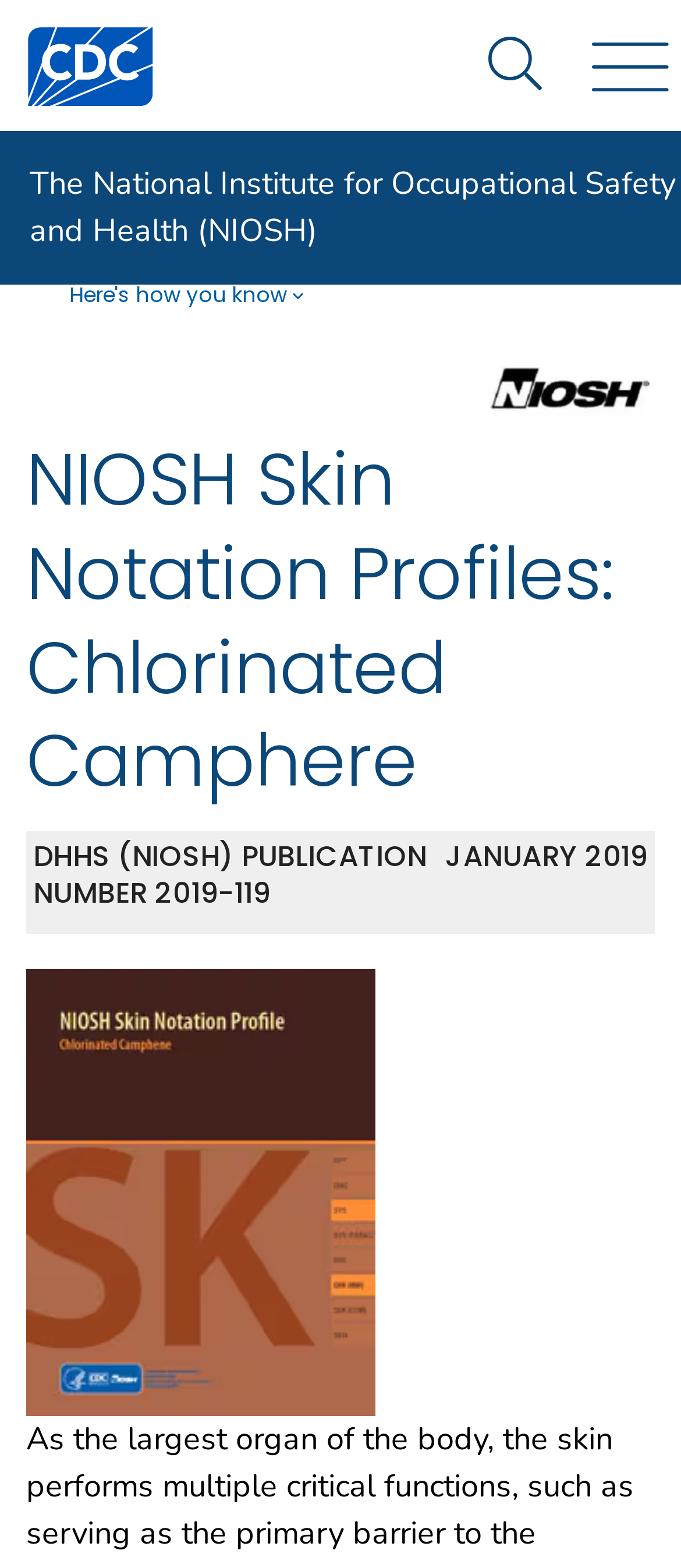Generate a comprehensive description of the webpage.

The webpage is a profile page for NIOSH Skin Notation Profiles, specifically for Chlorinated Camphene. At the top, there is a banner section that spans the entire width of the page. Within this section, there is a U.S. flag icon on the left, followed by a text stating "An official website of the United States government". Next to this text is a button with the label "Here's how you know". On the top-left corner, there is a CDC logo, and on the top-right corner, there is a link to the National Institute for Occupational Safety and Health (NIOSH) with a NIOSH logo and tagline.

Below the banner section, there is a title "NIOSH Skin Notation Profiles: Chlorinated Camphere" that takes up most of the width of the page. Underneath the title, there are two headings: "JANUARY 2019" on the right and "DHHS (NIOSH) PUBLICATION NUMBER 2019-119" on the left. Below these headings, there is an image of the cover page of Publication 2019-119, which takes up about half of the page width.